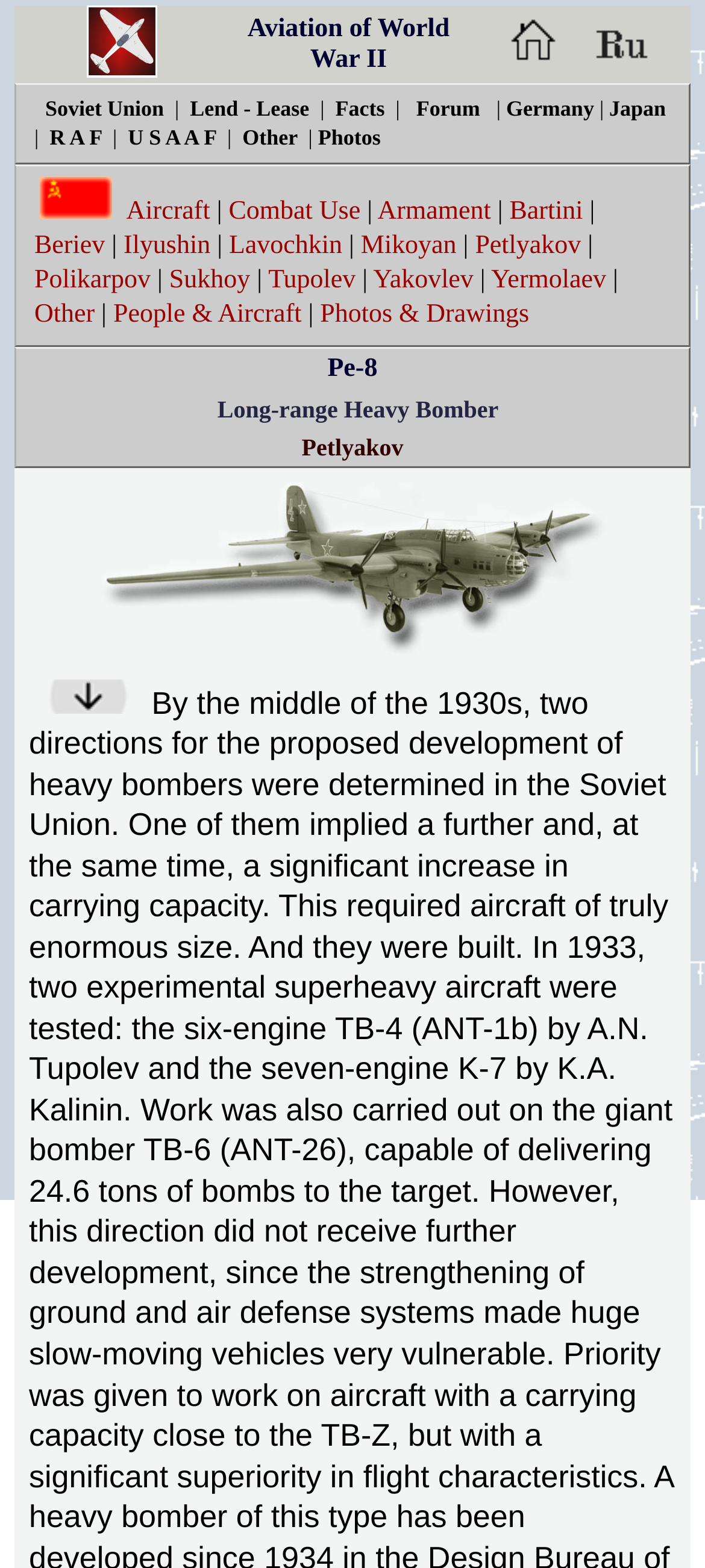Produce a meticulous description of the webpage.

This webpage is about the Pe-8, a long-range heavy bomber. At the top, there is a table with three grid cells. The first cell is empty, the second cell contains the heading "Aviation of World War II", and the third cell contains two links, "Home" and "Russian", each with an accompanying image. 

Below the table, there is a row of links, including "Soviet Union", "Lend - Lease", "Facts", "Forum", "Germany", "Japan", "R A F", "U S A A F", "Other", and "Photos". These links are separated by vertical lines.

The next section is another row of links, including "Aircraft", "Combat Use", "Armament", and several aircraft manufacturers such as "Bartini", "Beriev", "Ilyushin", and others. These links are also separated by vertical lines.

Below these links, there are three headings: "Pe-8", "Long-range Heavy Bomber", and "Petlyakov". To the right of these headings, there is an image of a Pe-8 with AM-35A engines. At the bottom, there is a link with no text.